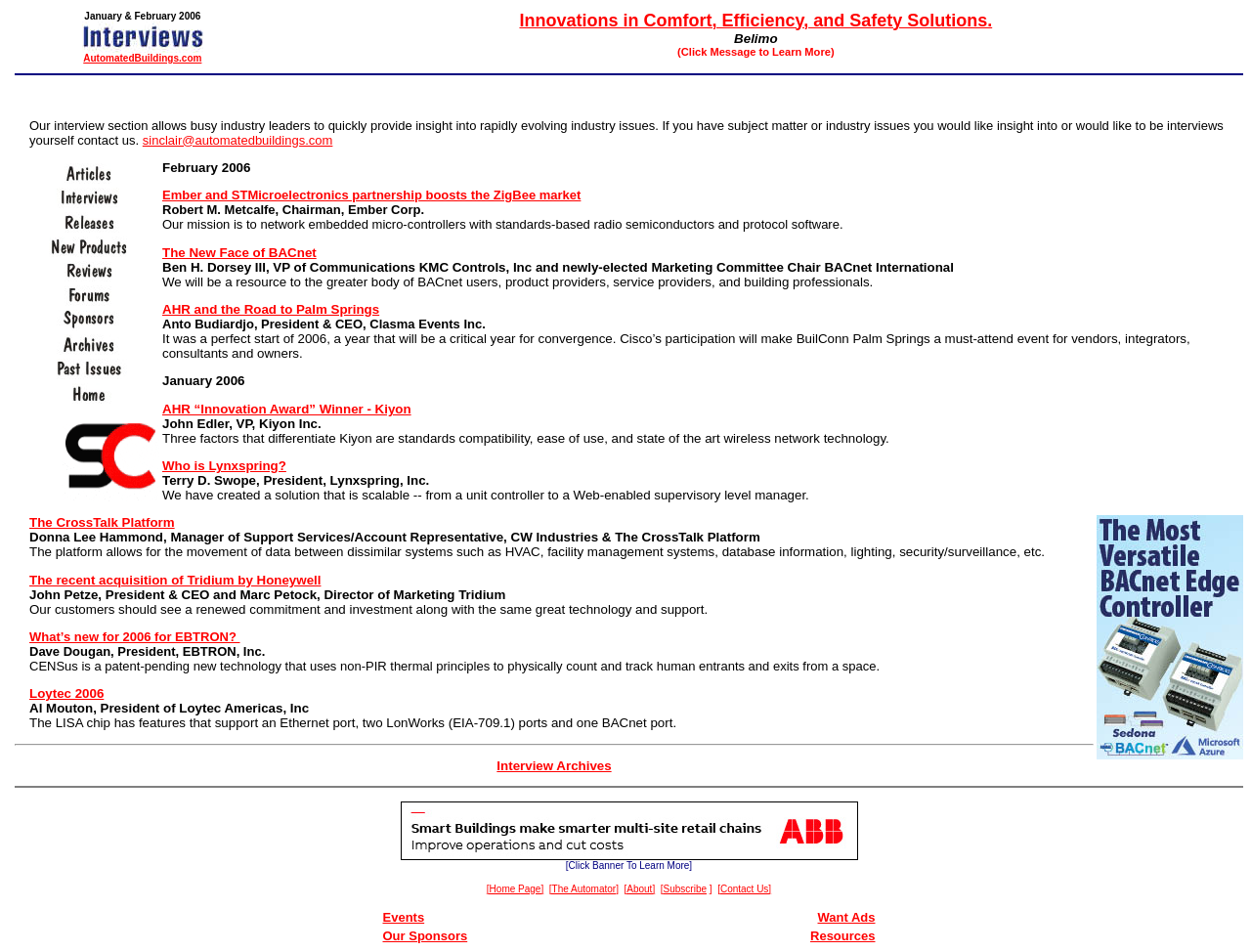Provide a one-word or one-phrase answer to the question:
What is the name of the company mentioned in the first interview?

Belimo